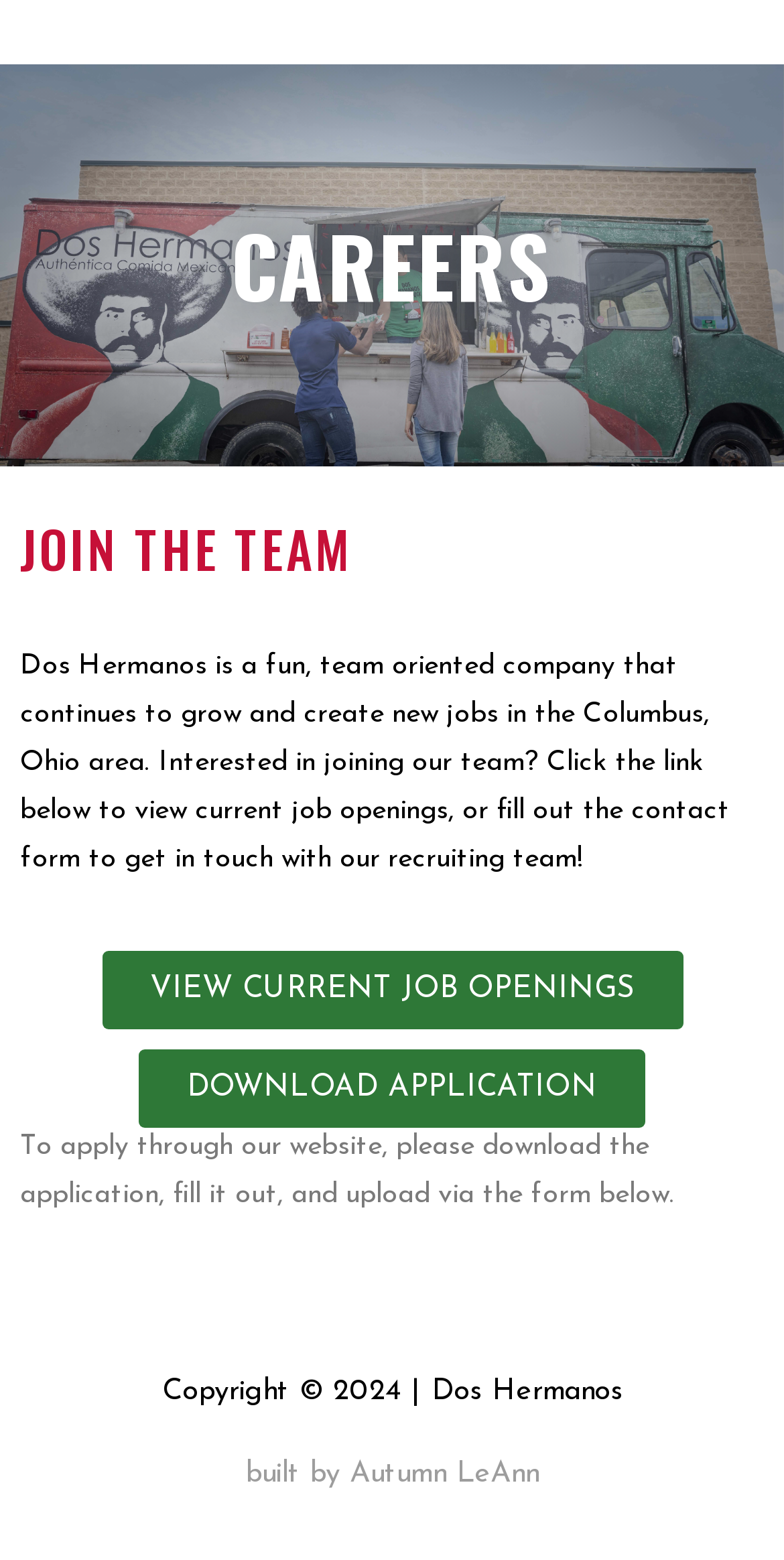Please give a succinct answer using a single word or phrase:
What is the location of the company?

Columbus, Ohio